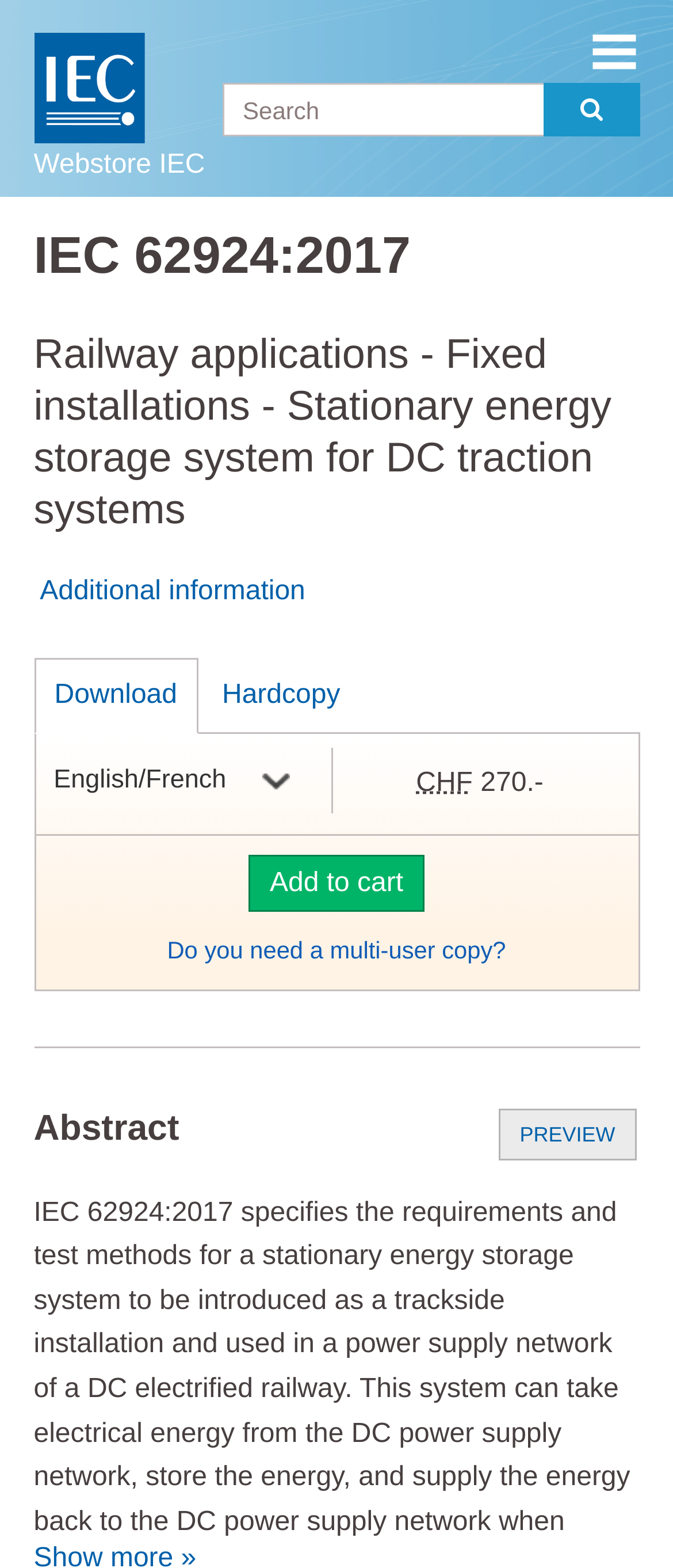Analyze the image and provide a detailed answer to the question: What is the function of the 'Add to cart' button?

The 'Add to cart' button is a button element with a bounding box of [0.37, 0.545, 0.63, 0.582] and is part of a group element with a bounding box of [0.053, 0.468, 0.947, 0.594], indicating that it is used to add the standard to the user's cart.